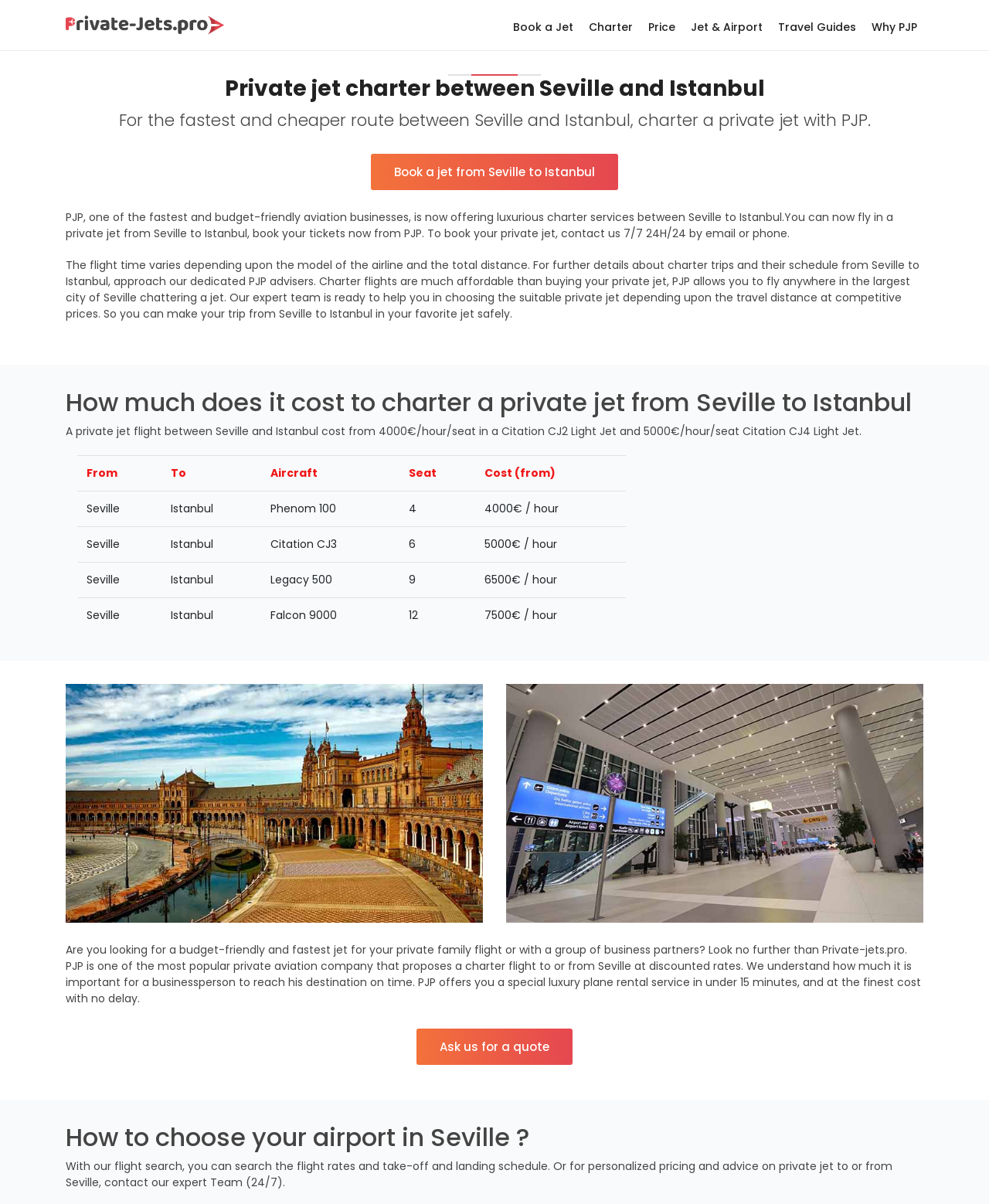Highlight the bounding box coordinates of the element you need to click to perform the following instruction: "Click the 'Charter' link."

[0.589, 0.016, 0.646, 0.036]